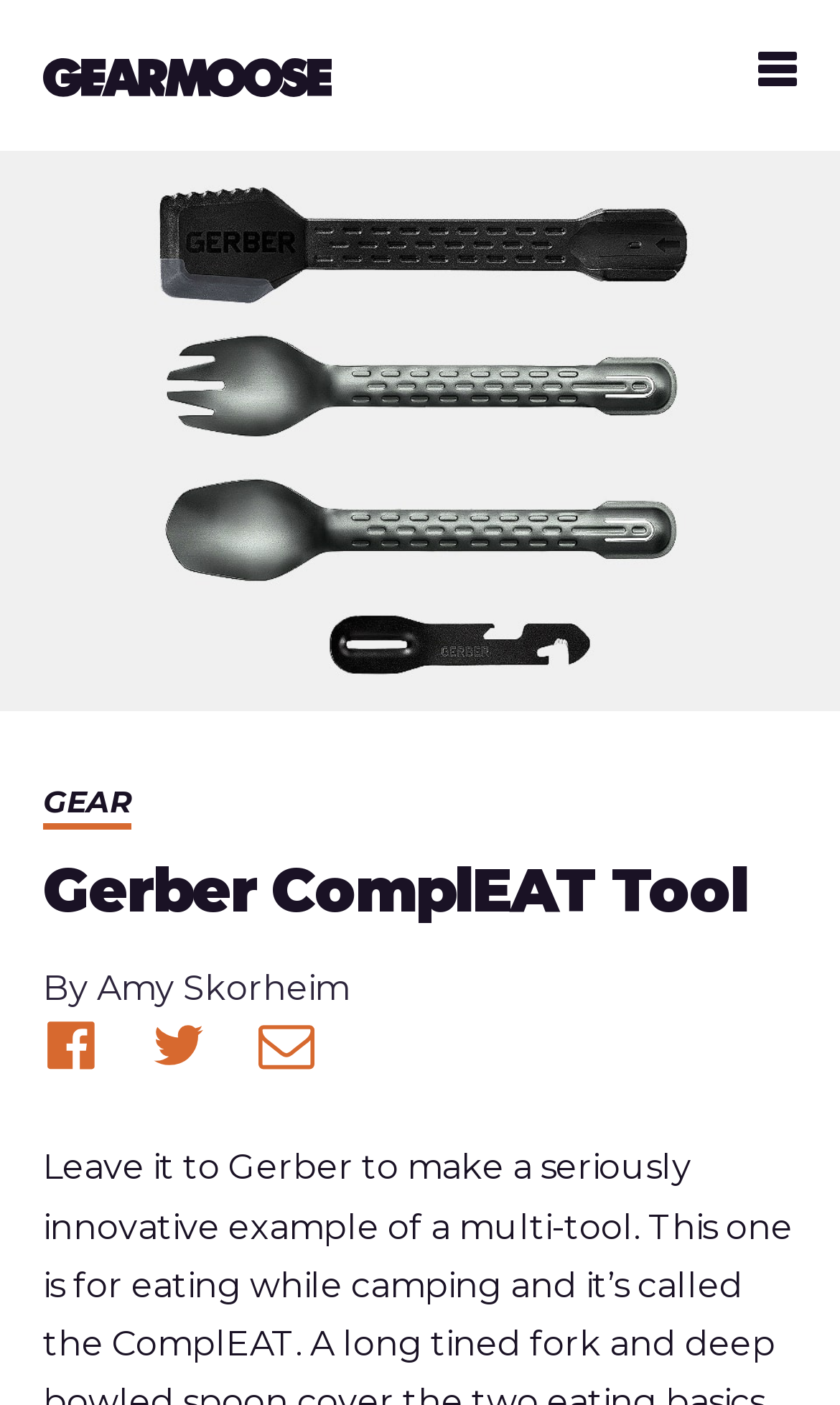Is there a button on the top right corner of the webpage?
Provide a thorough and detailed answer to the question.

I found the answer by looking at the button element with coordinates [0.903, 0.037, 0.949, 0.061] which indicates that it is located on the top right corner of the webpage.